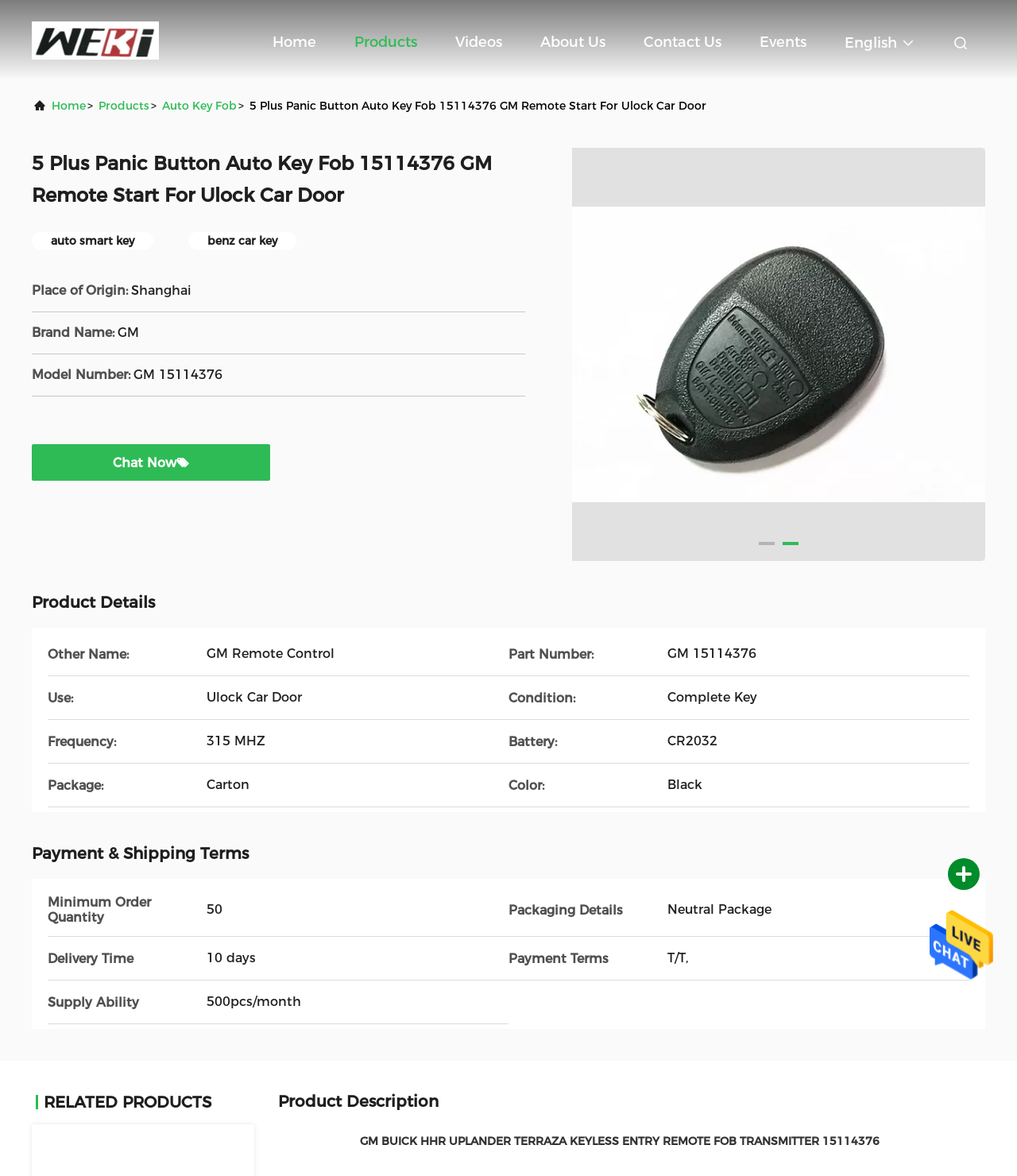Find the bounding box coordinates of the element I should click to carry out the following instruction: "Chat with the seller".

[0.111, 0.387, 0.173, 0.4]